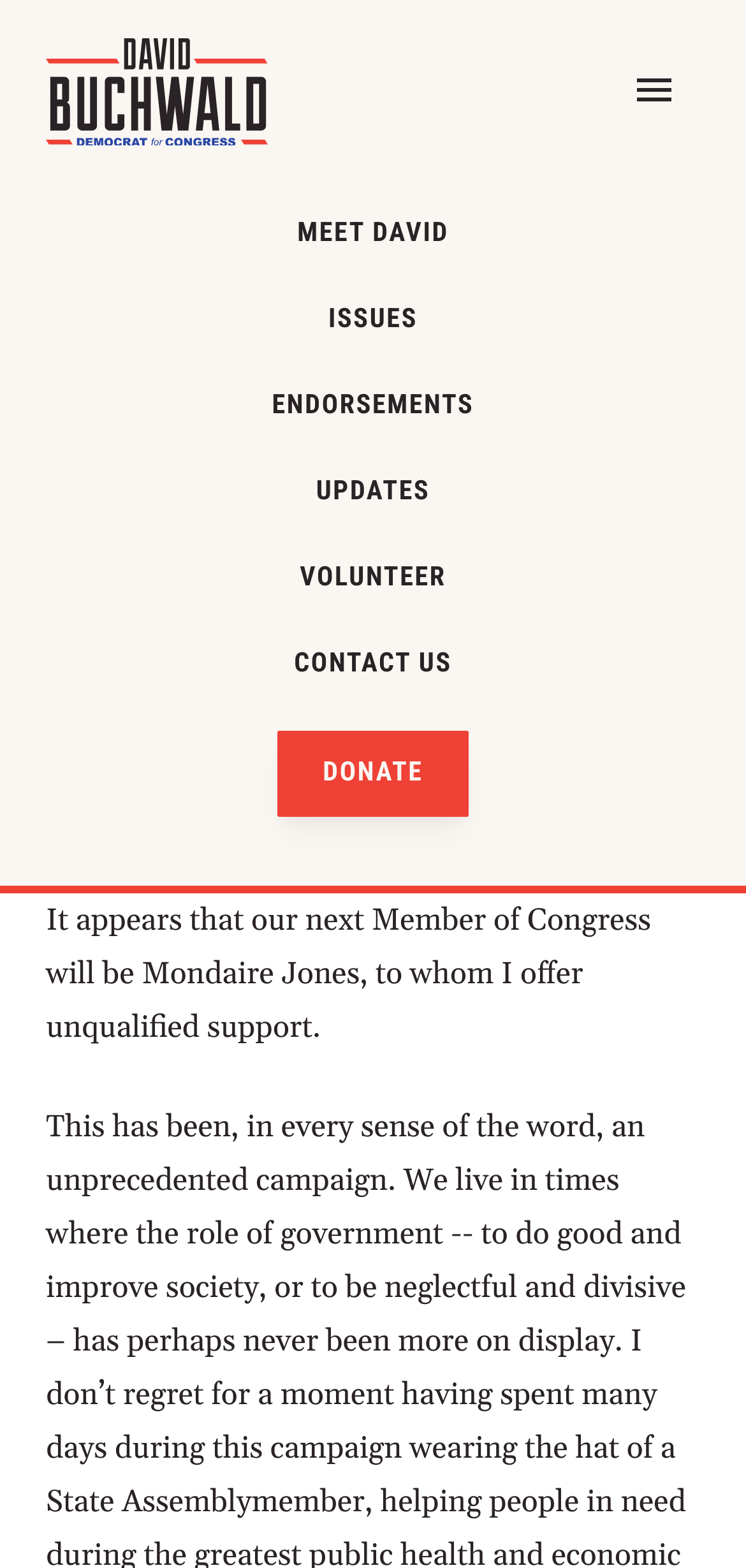Can you identify the bounding box coordinates of the clickable region needed to carry out this instruction: 'Click on the HFW logo'? The coordinates should be four float numbers within the range of 0 to 1, stated as [left, top, right, bottom].

None